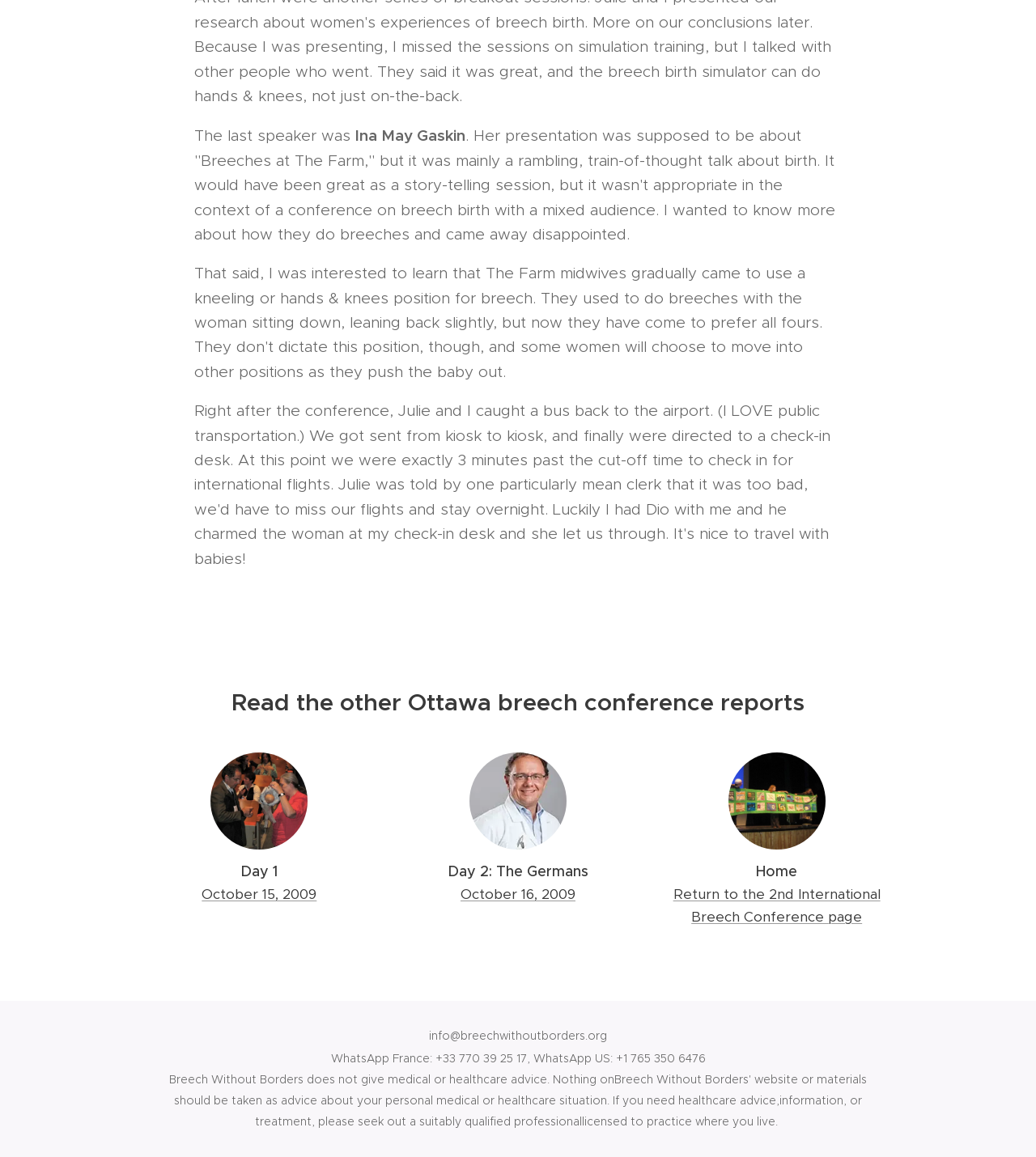Please provide a one-word or short phrase answer to the question:
How many days of the conference are reported on this webpage?

2